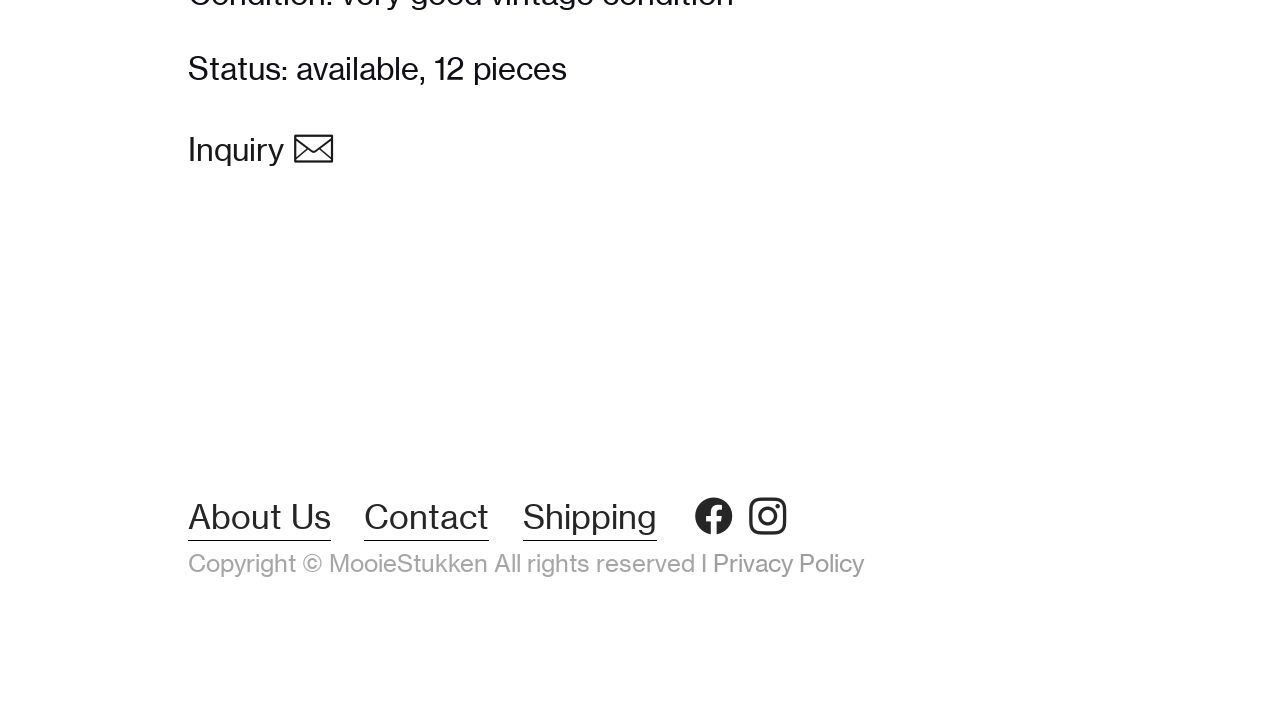Indicate the bounding box coordinates of the element that must be clicked to execute the instruction: "Contact us". The coordinates should be given as four float numbers between 0 and 1, i.e., [left, top, right, bottom].

[0.285, 0.697, 0.382, 0.759]